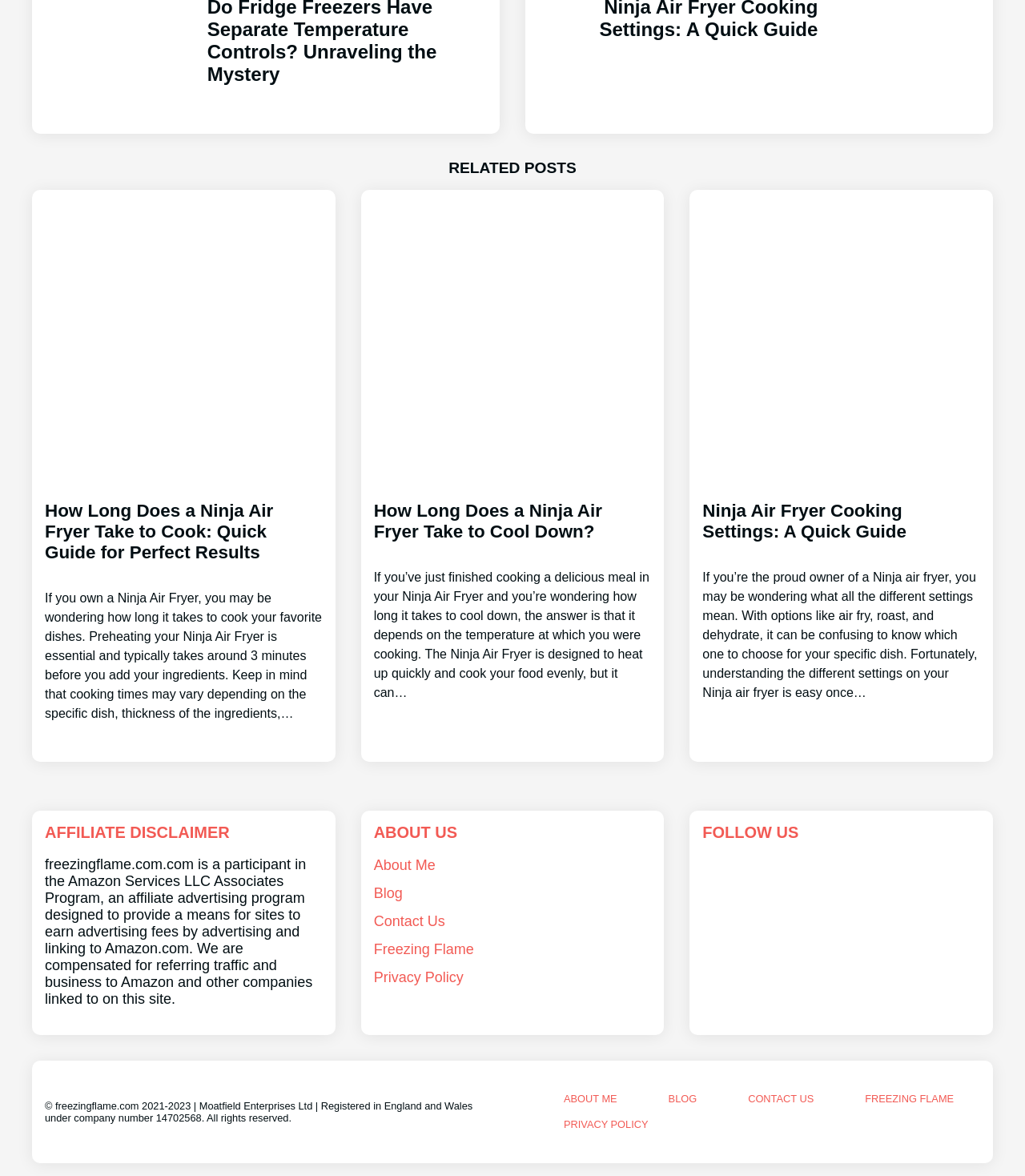Calculate the bounding box coordinates for the UI element based on the following description: "Ok". Ensure the coordinates are four float numbers between 0 and 1, i.e., [left, top, right, bottom].

None